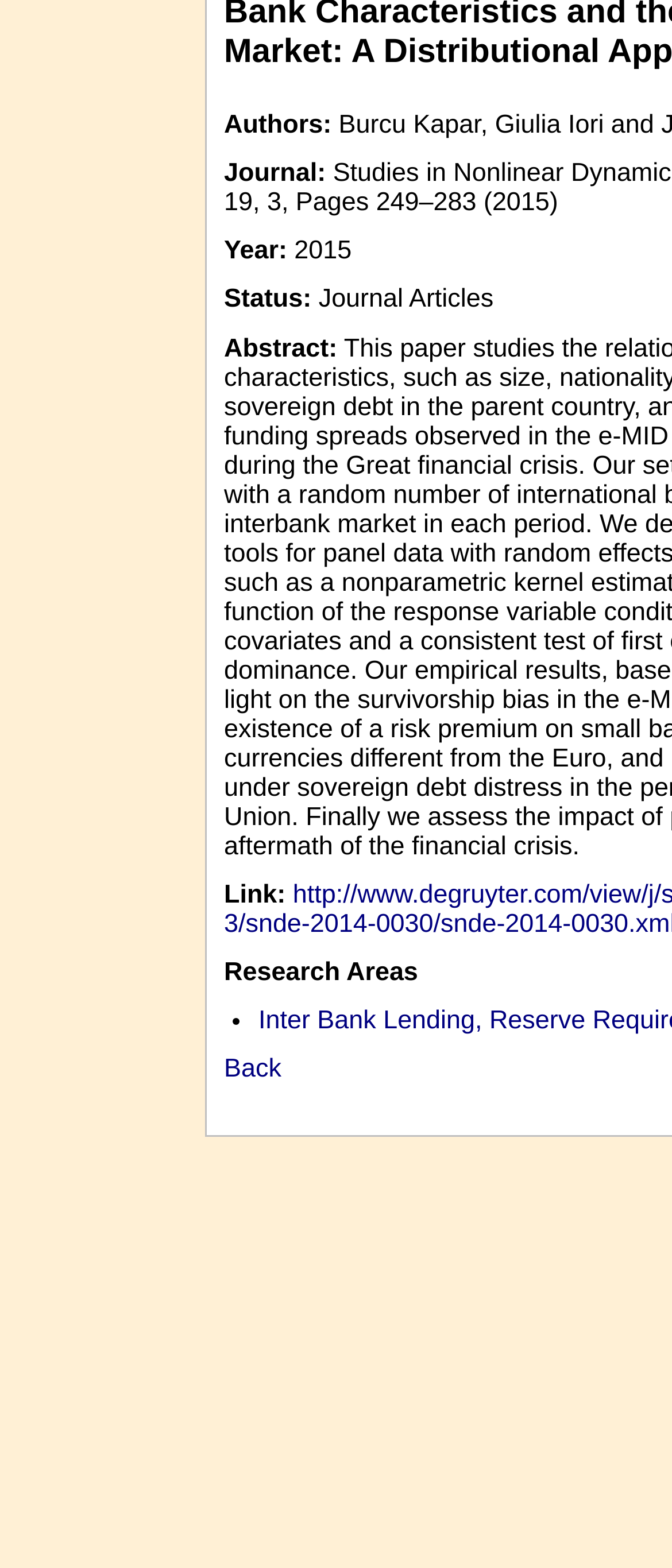Please locate the UI element described by "Back" and provide its bounding box coordinates.

[0.333, 0.673, 0.419, 0.691]